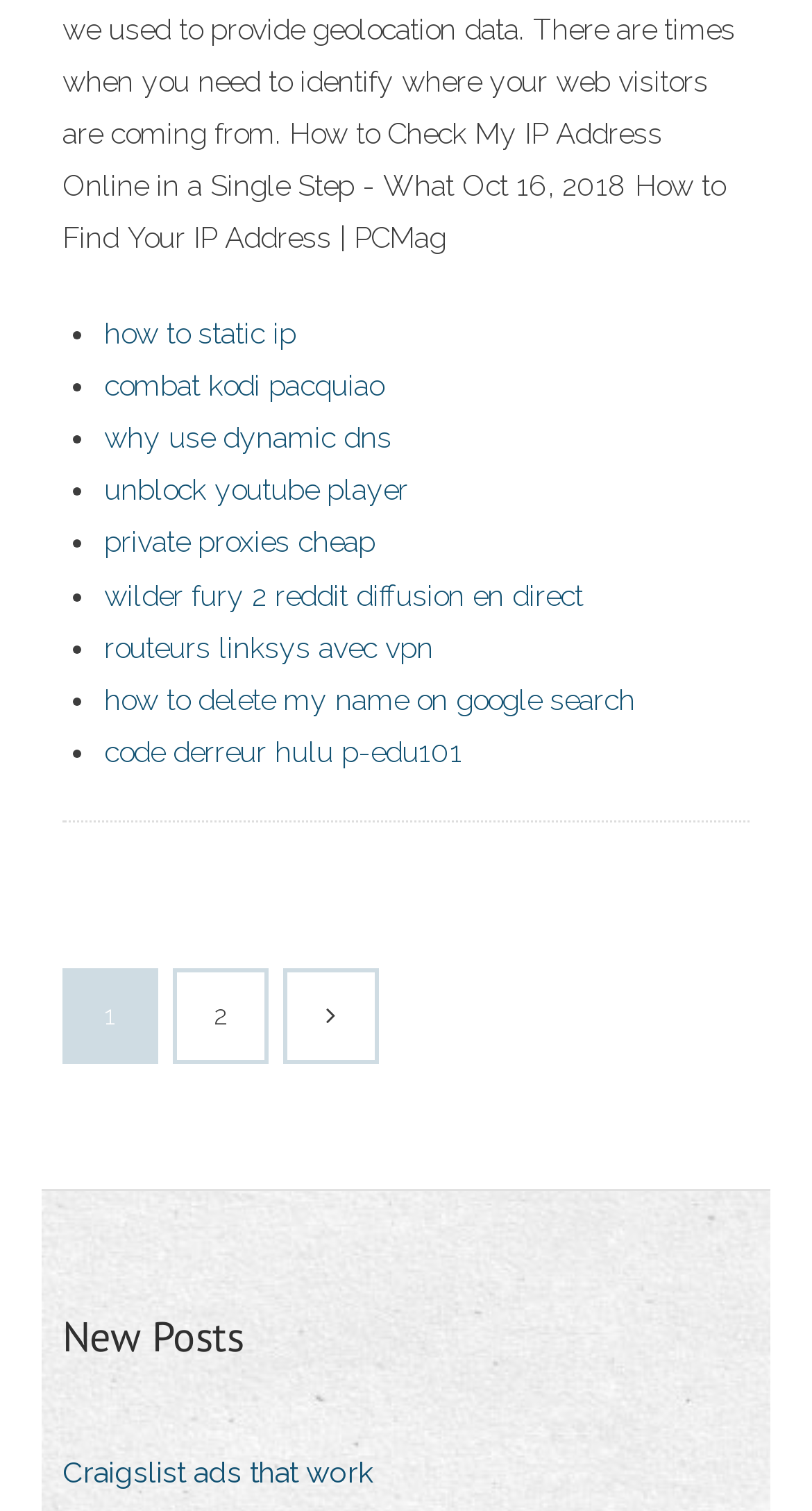What is the last link in the list?
Based on the image, give a concise answer in the form of a single word or short phrase.

code derreur hulu p-edu101